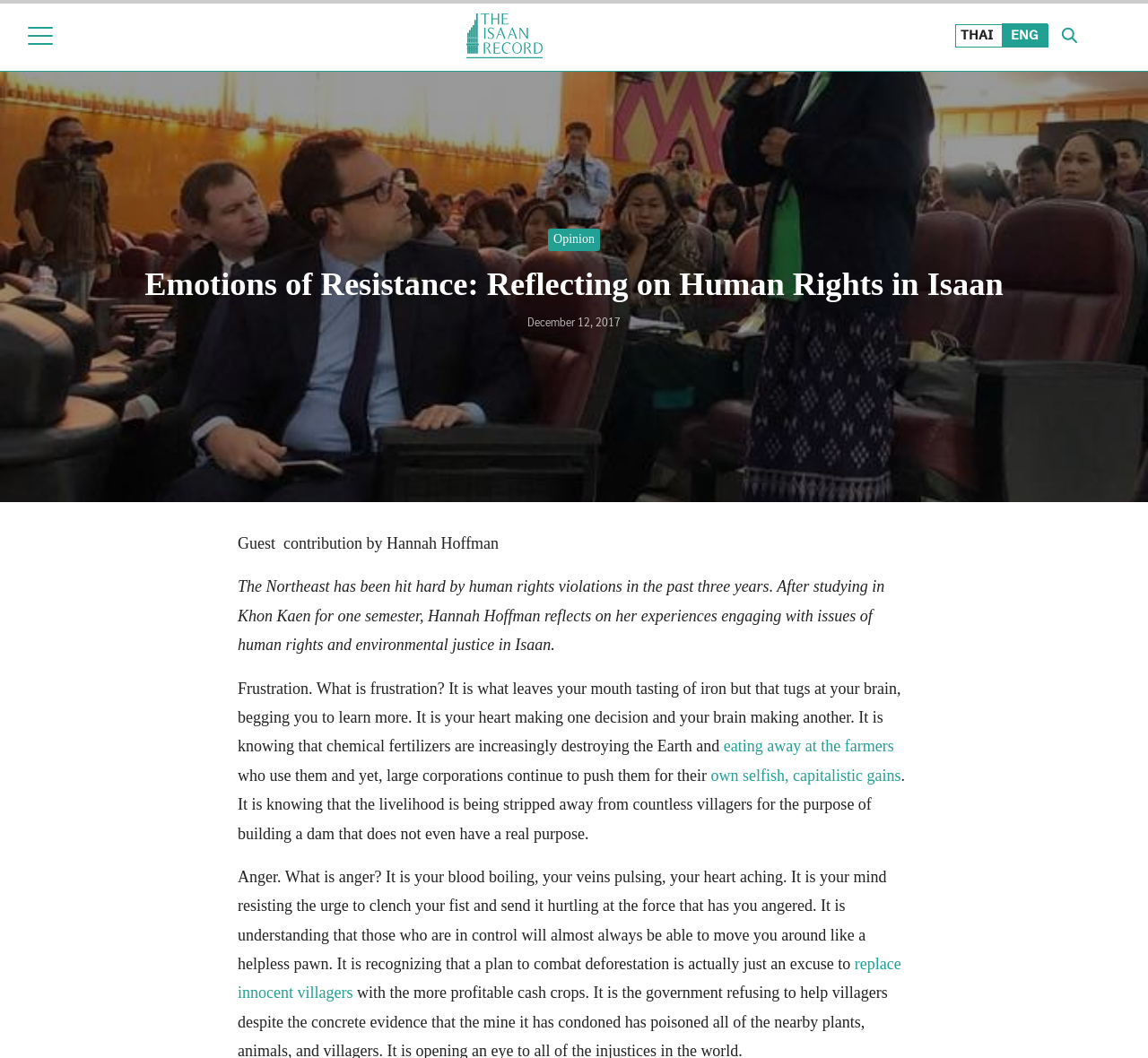Find the bounding box coordinates for the area that must be clicked to perform this action: "Switch to THAI language".

[0.837, 0.023, 0.865, 0.044]